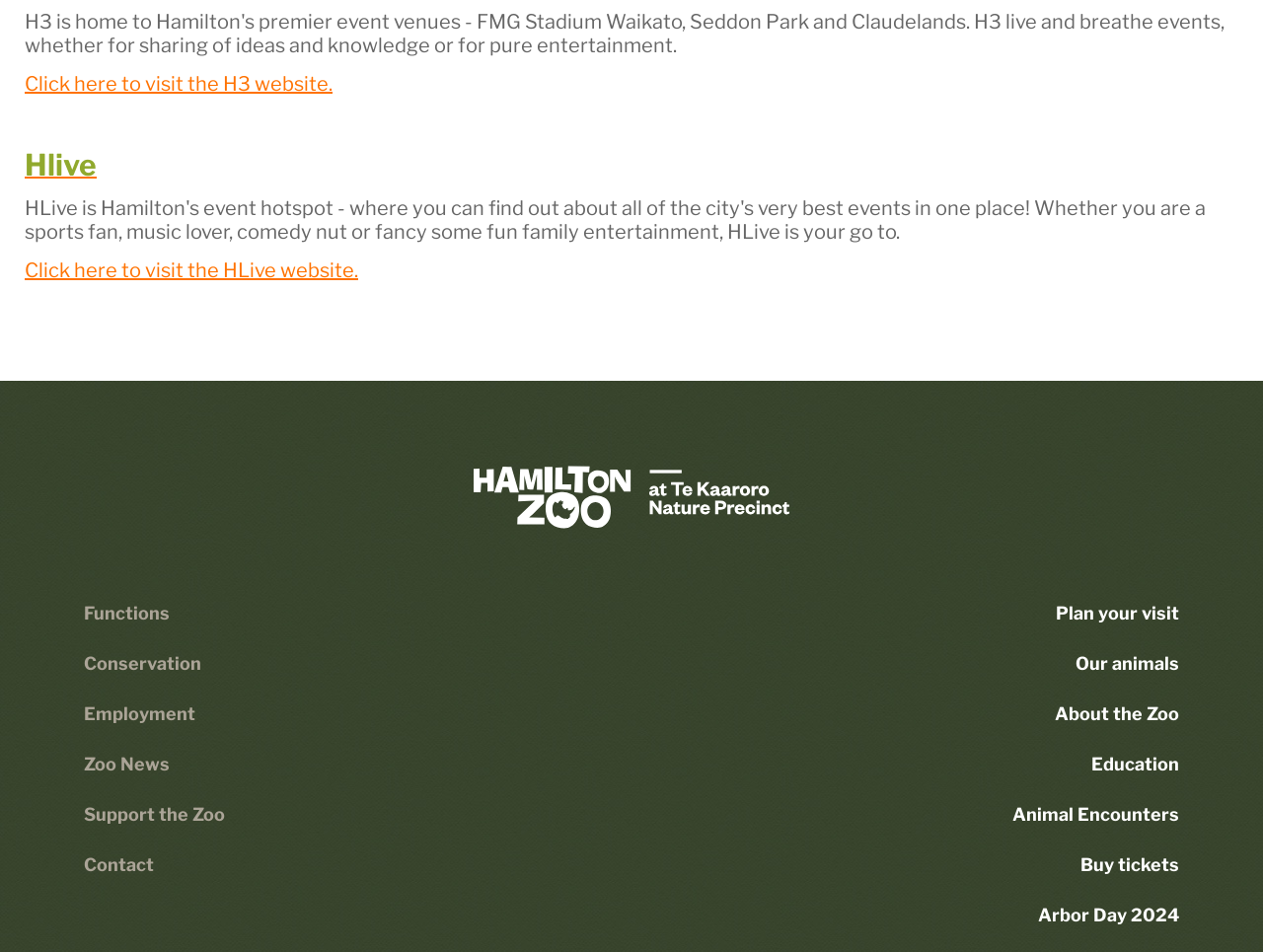Please identify the bounding box coordinates of the clickable region that I should interact with to perform the following instruction: "Read about the zoo's conservation efforts". The coordinates should be expressed as four float numbers between 0 and 1, i.e., [left, top, right, bottom].

[0.066, 0.67, 0.178, 0.723]